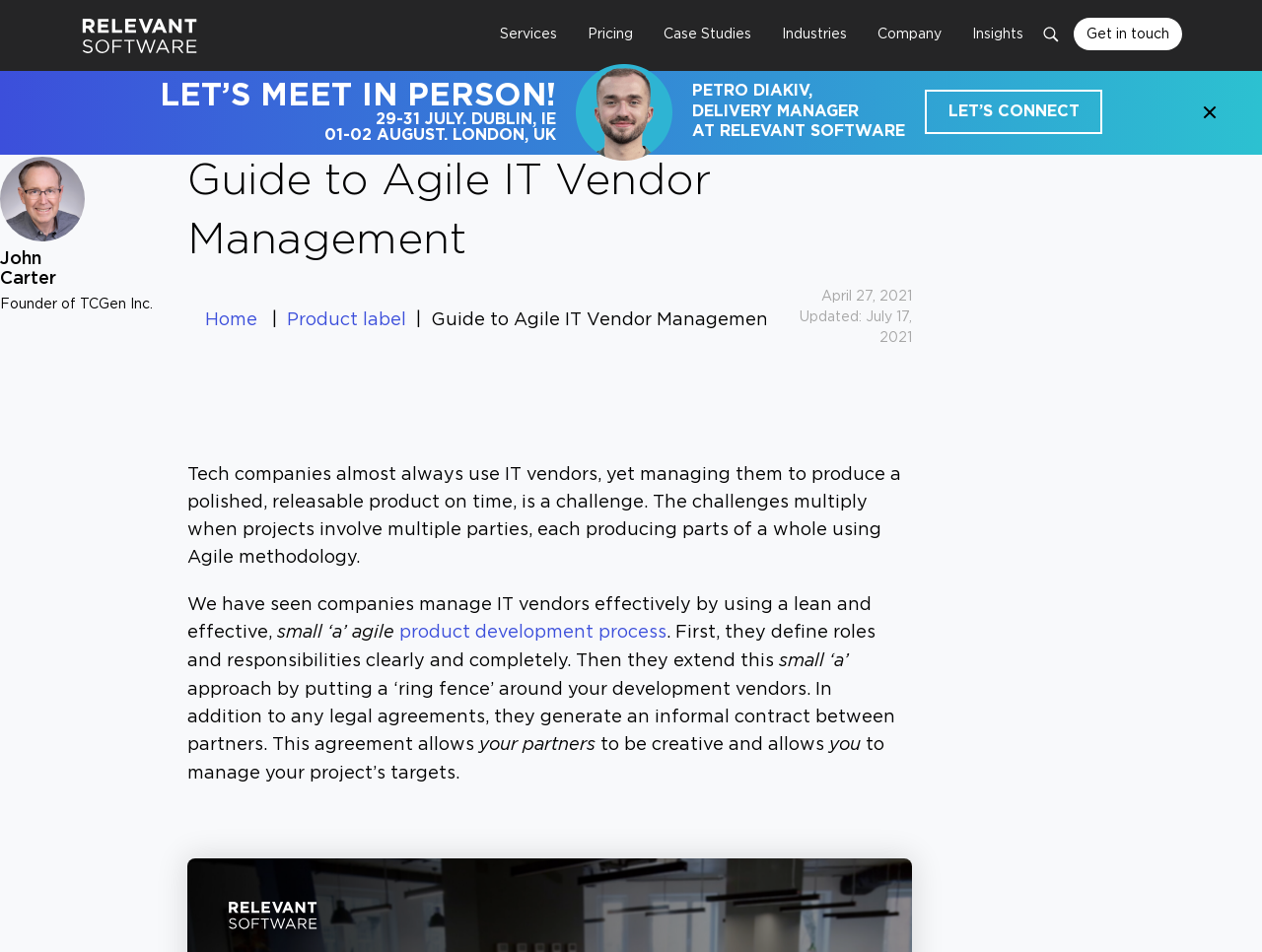What is the topic of the guide mentioned in the webpage?
Please provide a single word or phrase in response based on the screenshot.

Agile IT Vendor Management